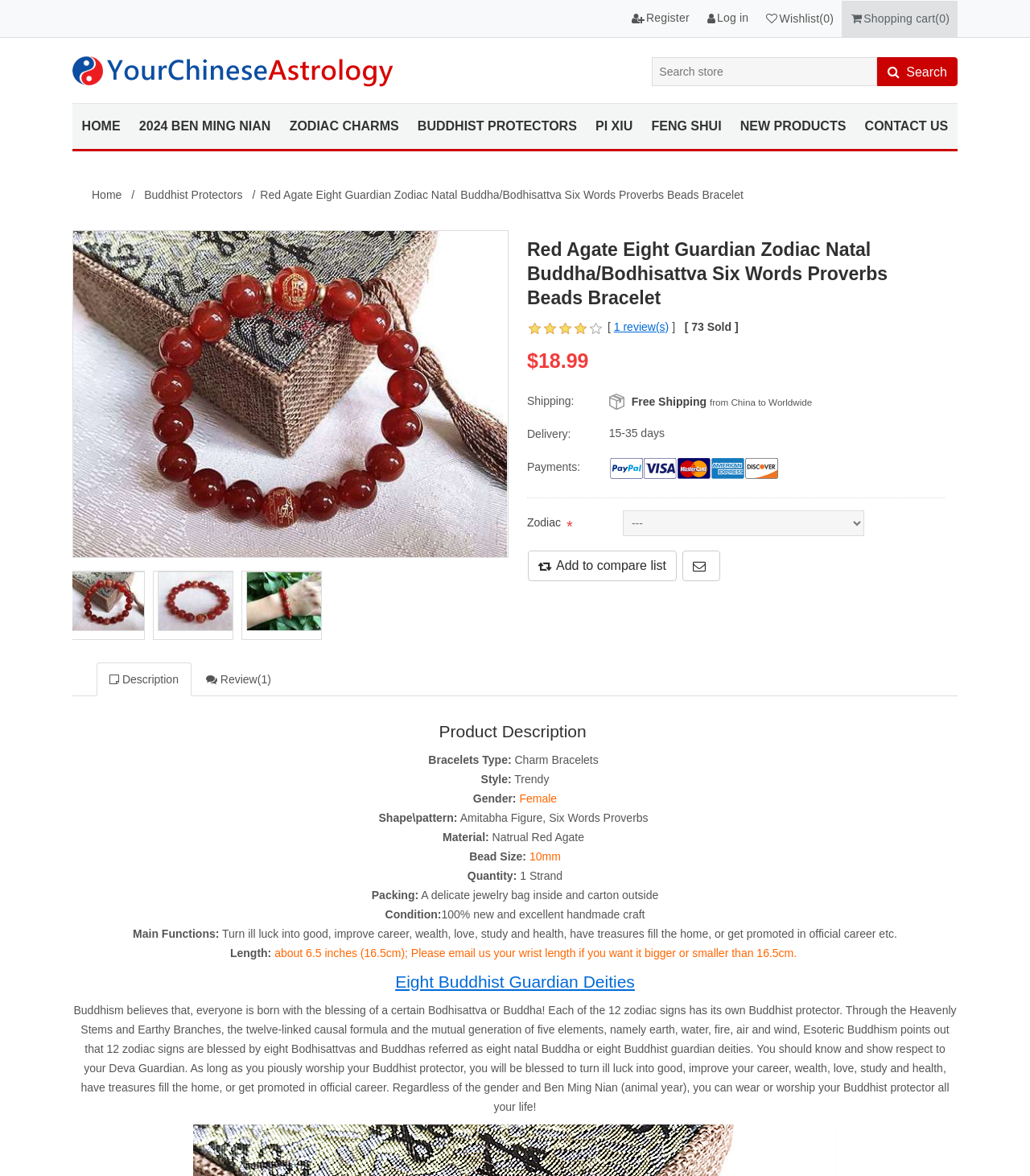Please identify the bounding box coordinates of the element's region that should be clicked to execute the following instruction: "View your wishlist". The bounding box coordinates must be four float numbers between 0 and 1, i.e., [left, top, right, bottom].

[0.742, 0.0, 0.809, 0.031]